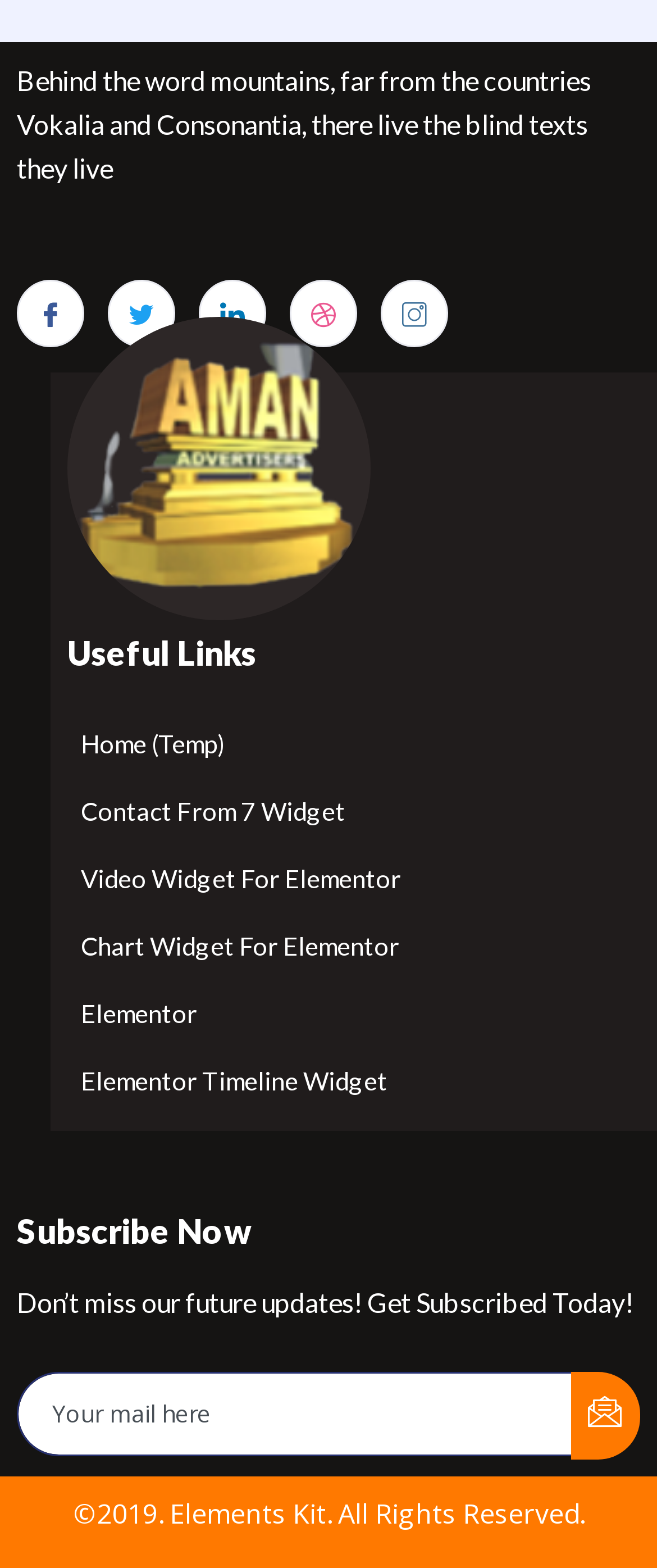Please predict the bounding box coordinates of the element's region where a click is necessary to complete the following instruction: "Click on Facebook". The coordinates should be represented by four float numbers between 0 and 1, i.e., [left, top, right, bottom].

[0.026, 0.179, 0.128, 0.222]